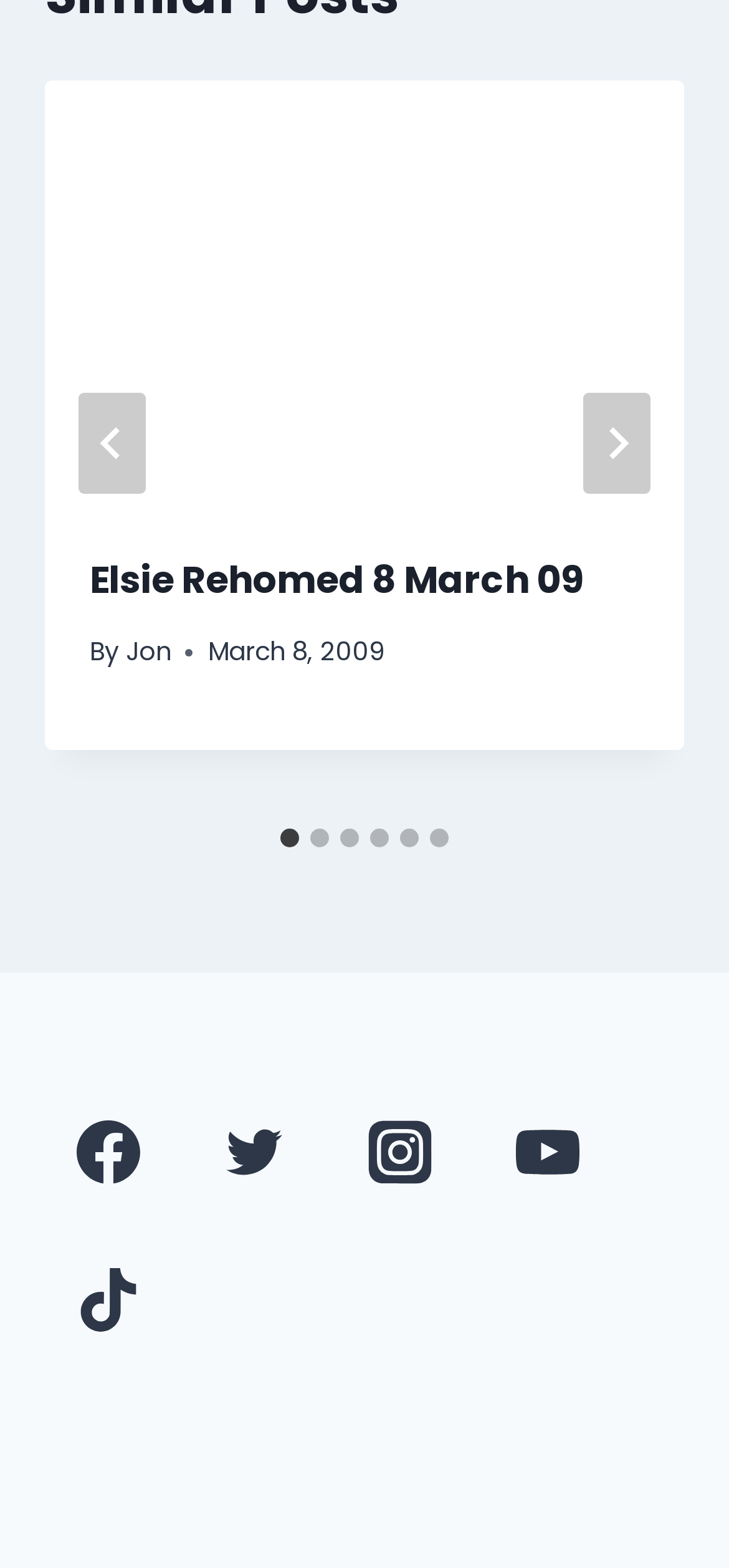Please respond in a single word or phrase: 
What is the title of the first slide?

Elsie Rehomed 8 March 09